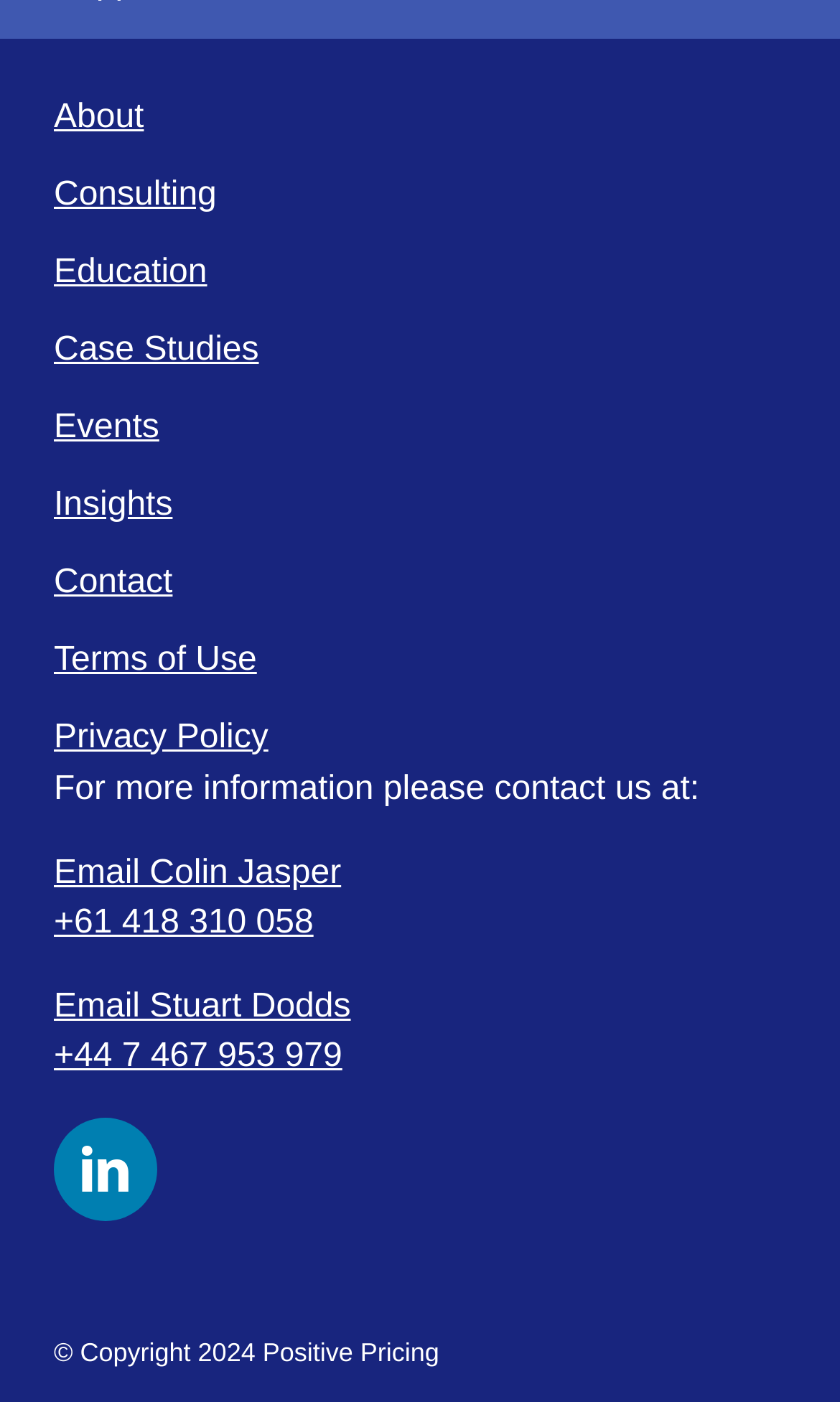What is the company name?
Refer to the screenshot and respond with a concise word or phrase.

Positive Pricing